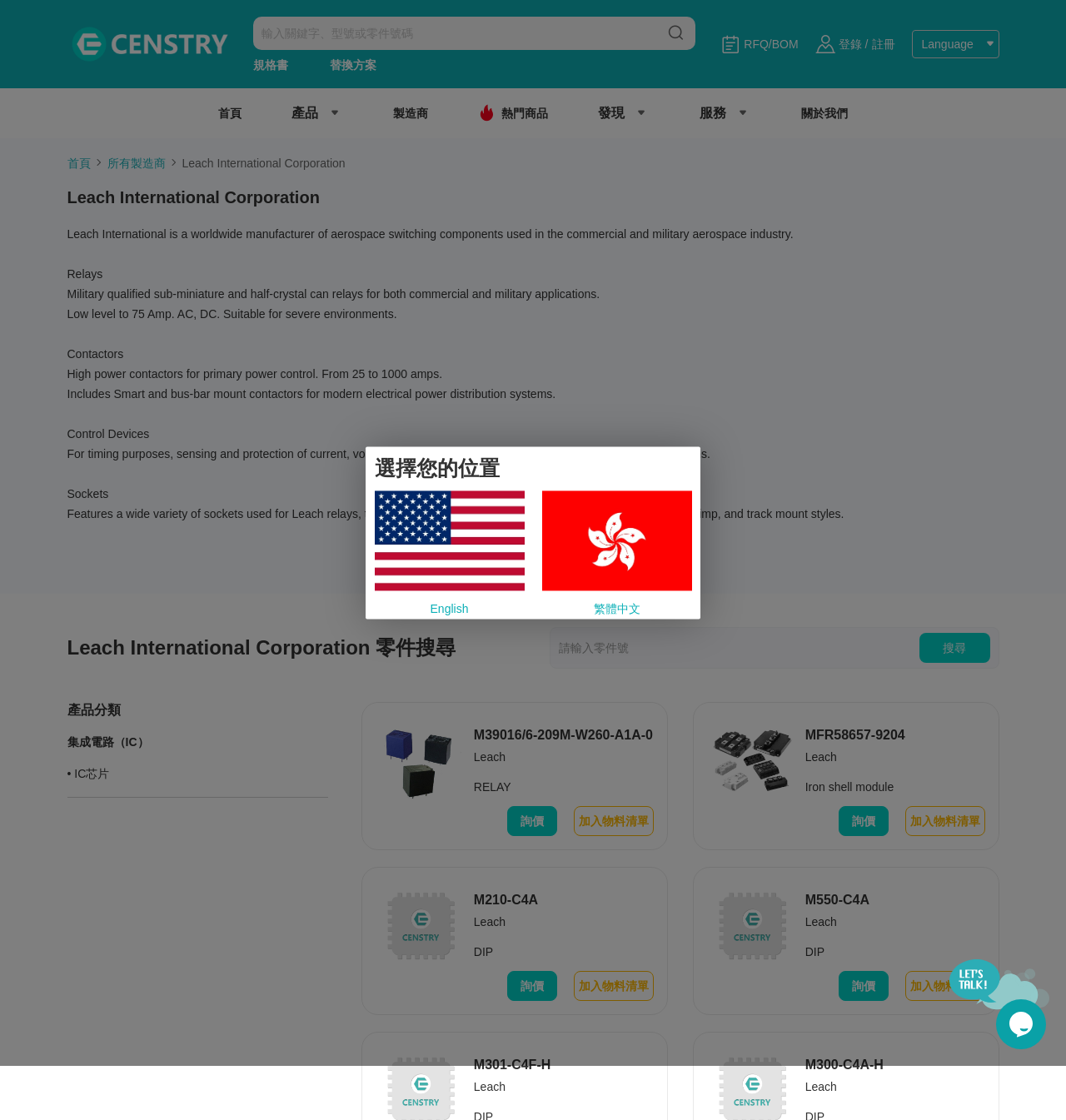What type of products does Leach International Corporation manufacture?
Based on the content of the image, thoroughly explain and answer the question.

I found this information by reading the static text element that describes the company, which states 'Leach International is a worldwide manufacturer of aerospace switching components used in the commercial and military aerospace industry.' This indicates that the company manufactures aerospace switching components.